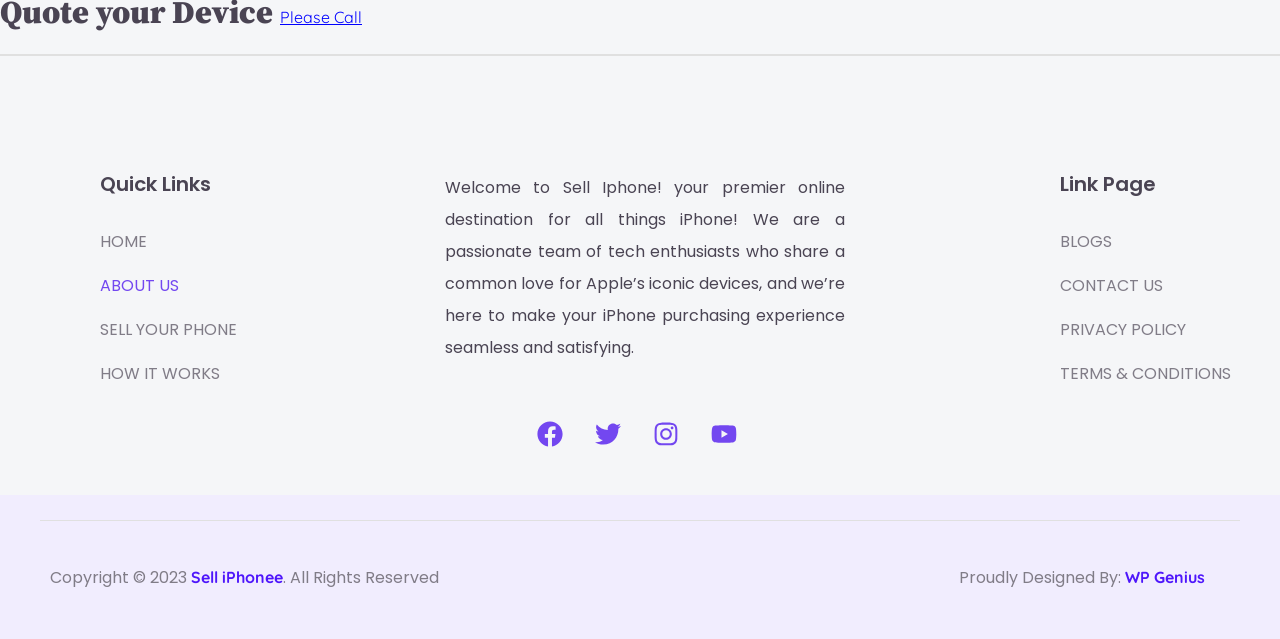Specify the bounding box coordinates of the area that needs to be clicked to achieve the following instruction: "Visit the 'SELL YOUR PHONE' page".

[0.078, 0.483, 0.188, 0.551]